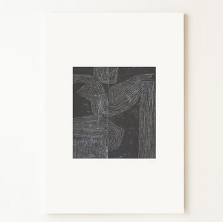Generate a detailed explanation of the scene depicted in the image.

This captivating artwork features a minimalist design primarily characterized by lines and abstract forms. Set against a dark background, the piece exudes a sense of depth and intrigue, drawing viewers in with its enigmatic shapes. The artwork is framed by a clean, white border, which enhances its modern aesthetic and allows it to blend seamlessly into various decor styles. Ideal for a contemporary space, this piece would make a striking addition to a living room, office, or creative environment, inviting contemplation and artistic appreciation.